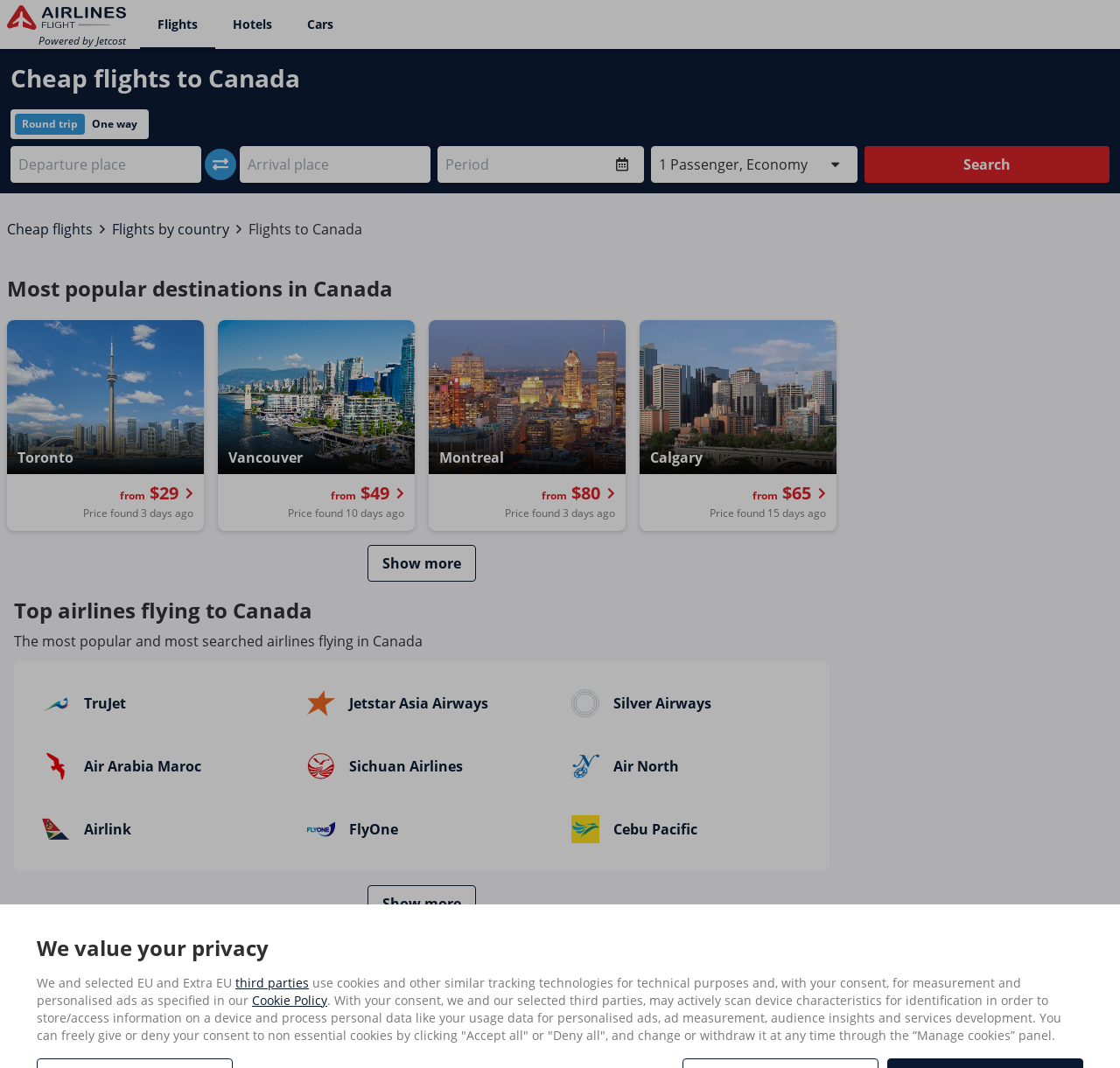Answer with a single word or phrase: 
How many passengers can be selected for a flight search?

1